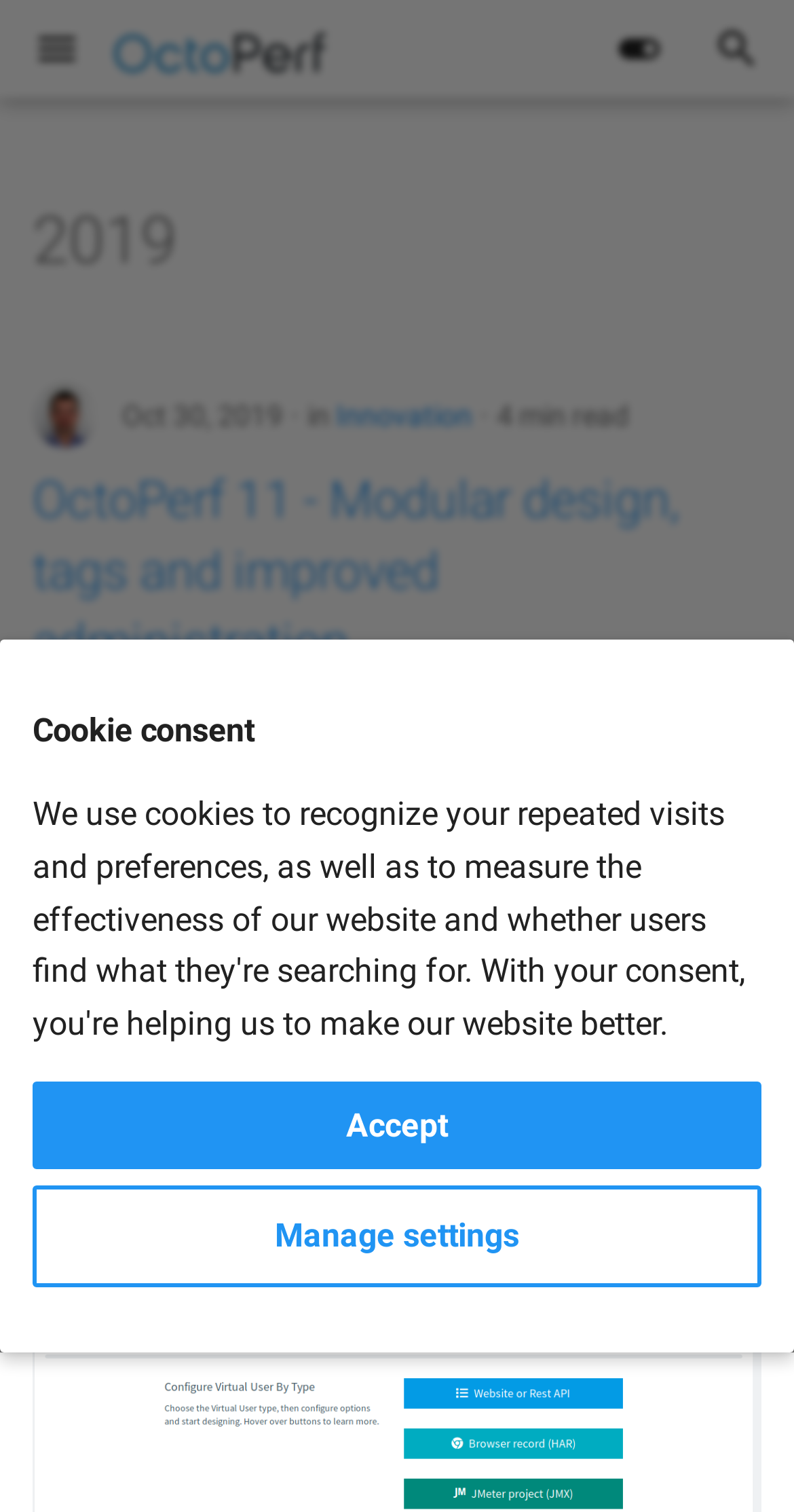Identify the bounding box coordinates of the element that should be clicked to fulfill this task: "Search for something". The coordinates should be provided as four float numbers between 0 and 1, i.e., [left, top, right, bottom].

[0.0, 0.0, 0.297, 0.065]